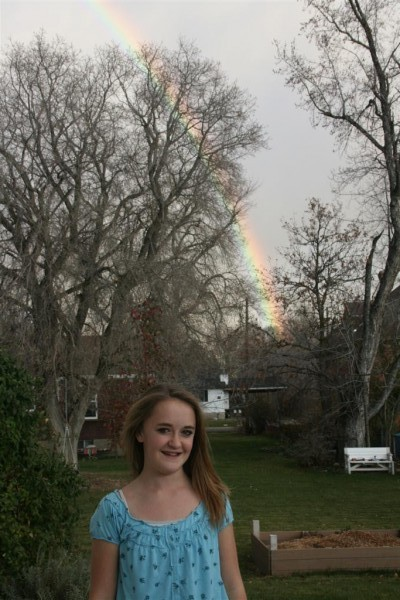What type of trees are in the yard?
Using the visual information, answer the question in a single word or phrase.

Bare trees